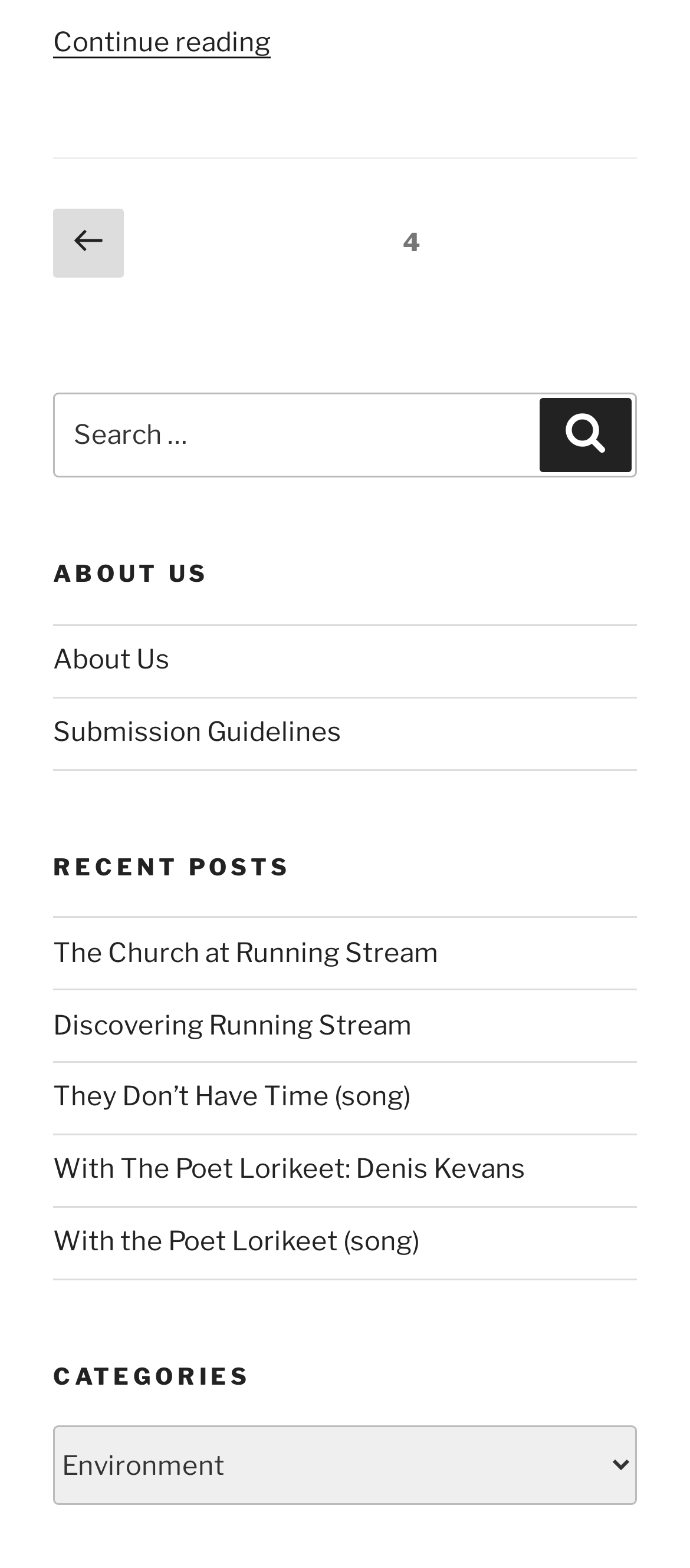Using the information in the image, give a detailed answer to the following question: How many links are under 'Recent Posts'?

Under the 'Recent Posts' section, there are five links: 'The Church at Running Stream', 'Discovering Running Stream', 'They Don’t Have Time (song)', 'With The Poet Lorikeet: Denis Kevans', and 'With the Poet Lorikeet (song)'.